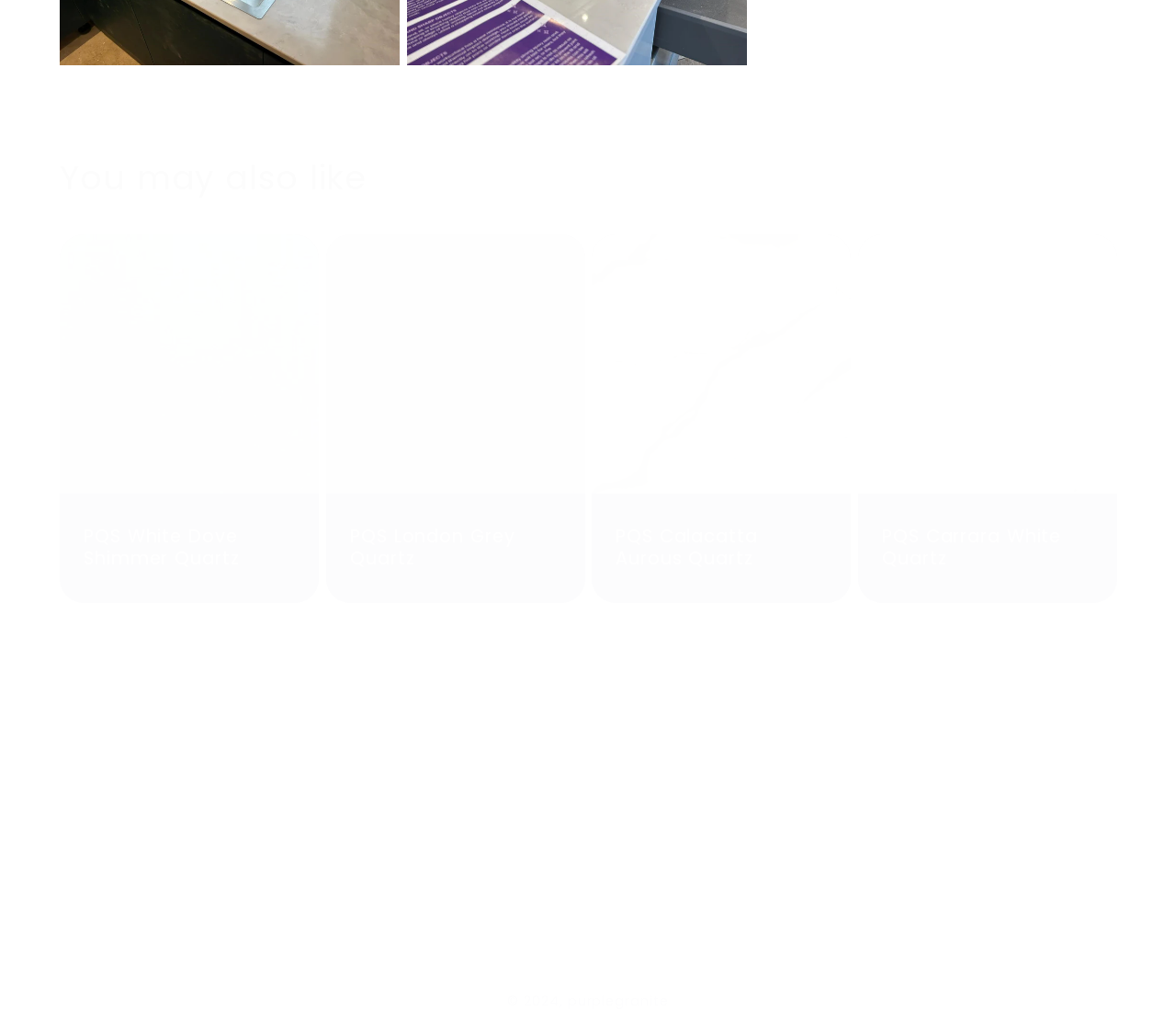Please predict the bounding box coordinates of the element's region where a click is necessary to complete the following instruction: "View PQS White Dove Shimmer Quartz". The coordinates should be represented by four float numbers between 0 and 1, i.e., [left, top, right, bottom].

[0.071, 0.52, 0.25, 0.564]